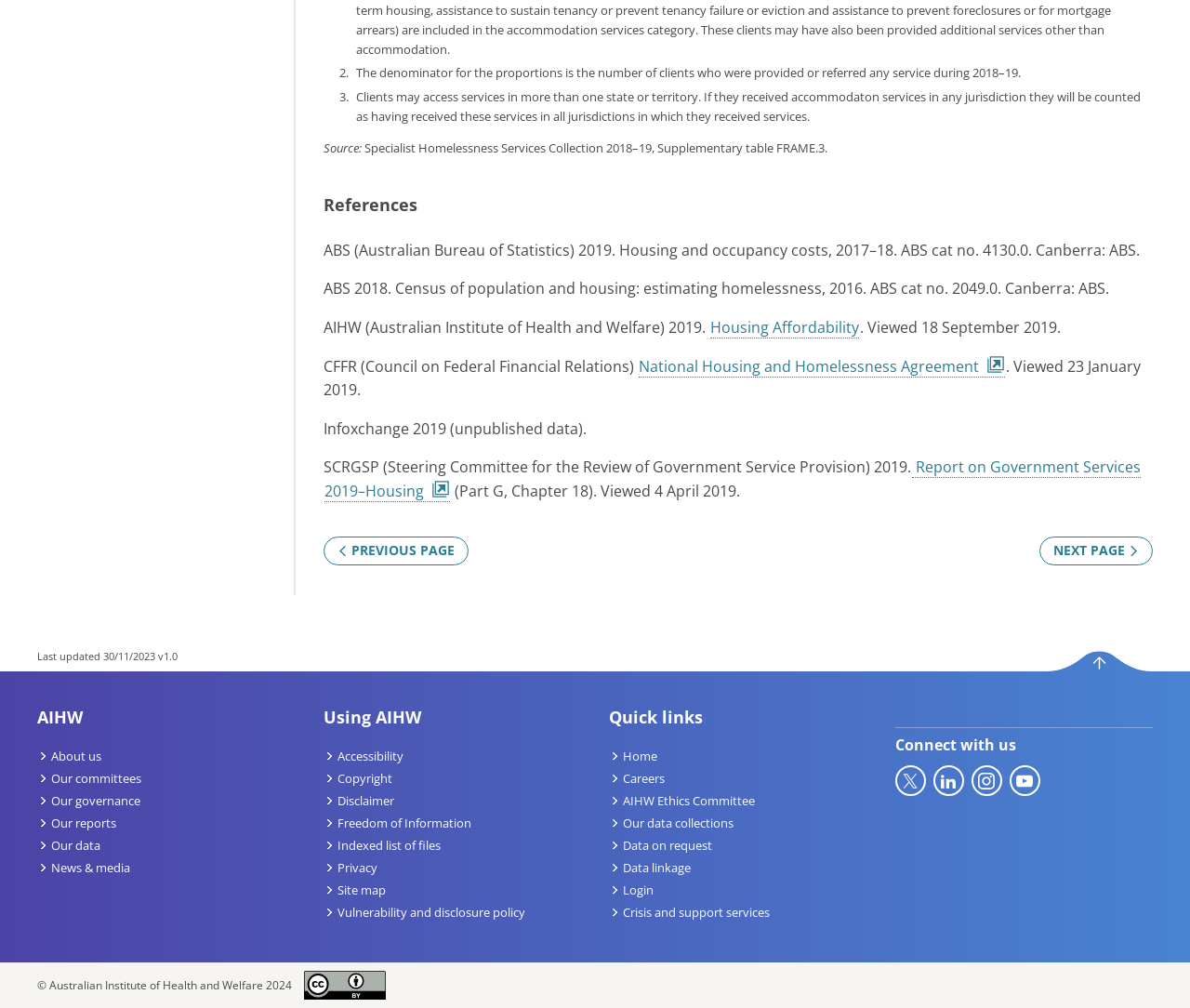Answer the following query concisely with a single word or phrase:
How many links are there in the 'Quick links' section?

8